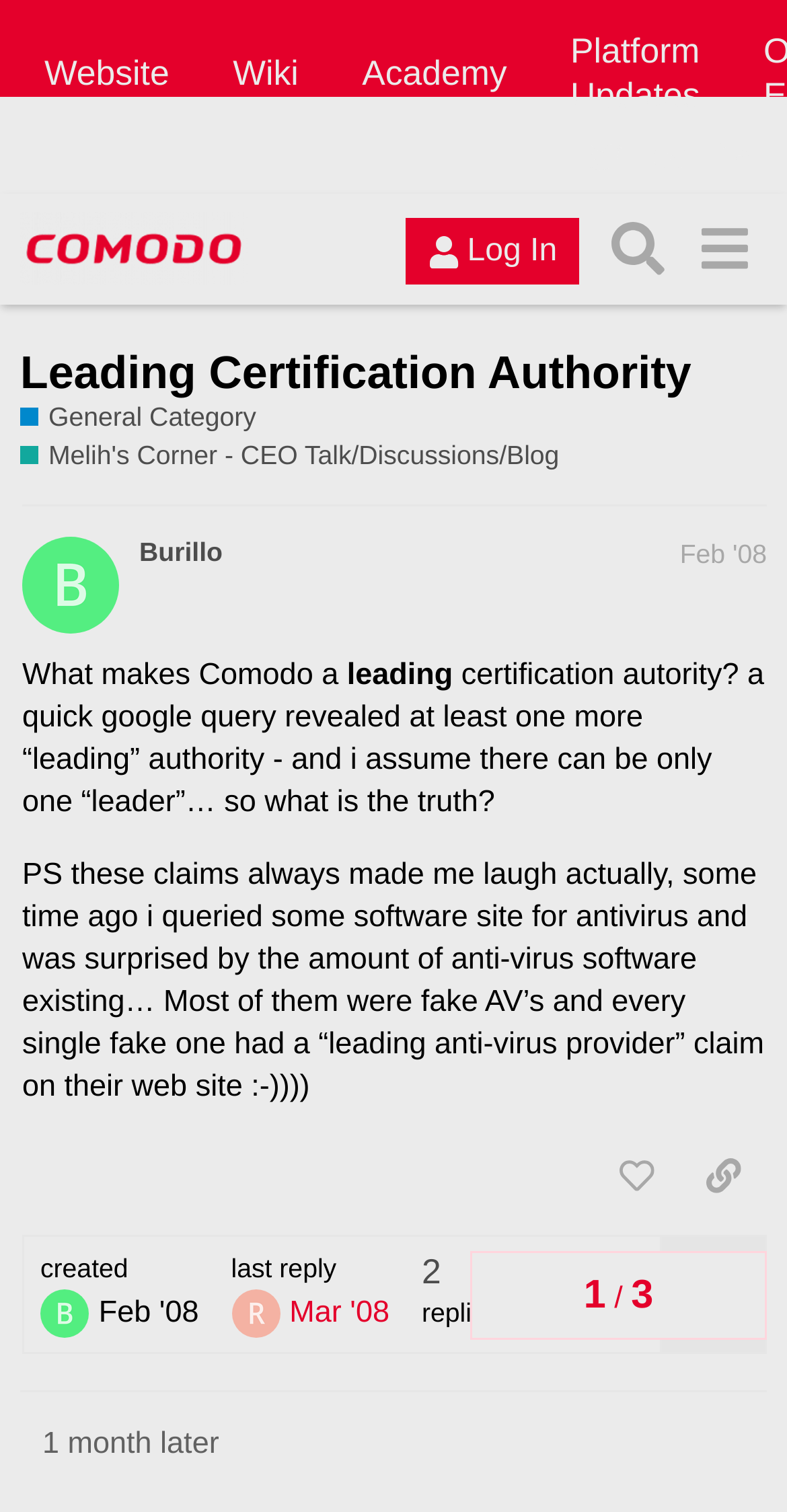Given the element description: "Burillo", predict the bounding box coordinates of this UI element. The coordinates must be four float numbers between 0 and 1, given as [left, top, right, bottom].

[0.177, 0.355, 0.283, 0.376]